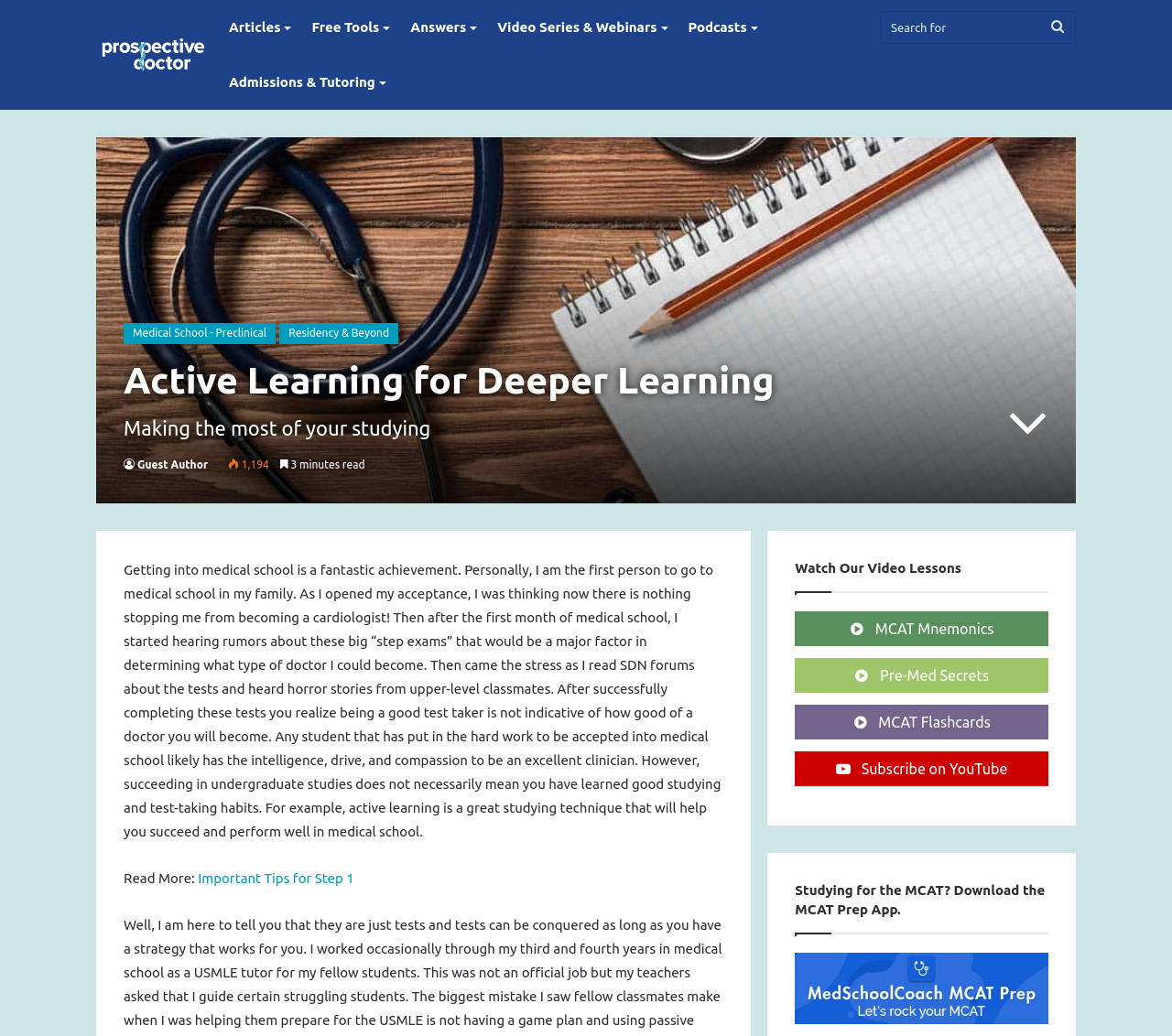Please identify the bounding box coordinates of the element I should click to complete this instruction: 'Watch the video series and webinars'. The coordinates should be given as four float numbers between 0 and 1, like this: [left, top, right, bottom].

[0.411, 0.0, 0.574, 0.053]